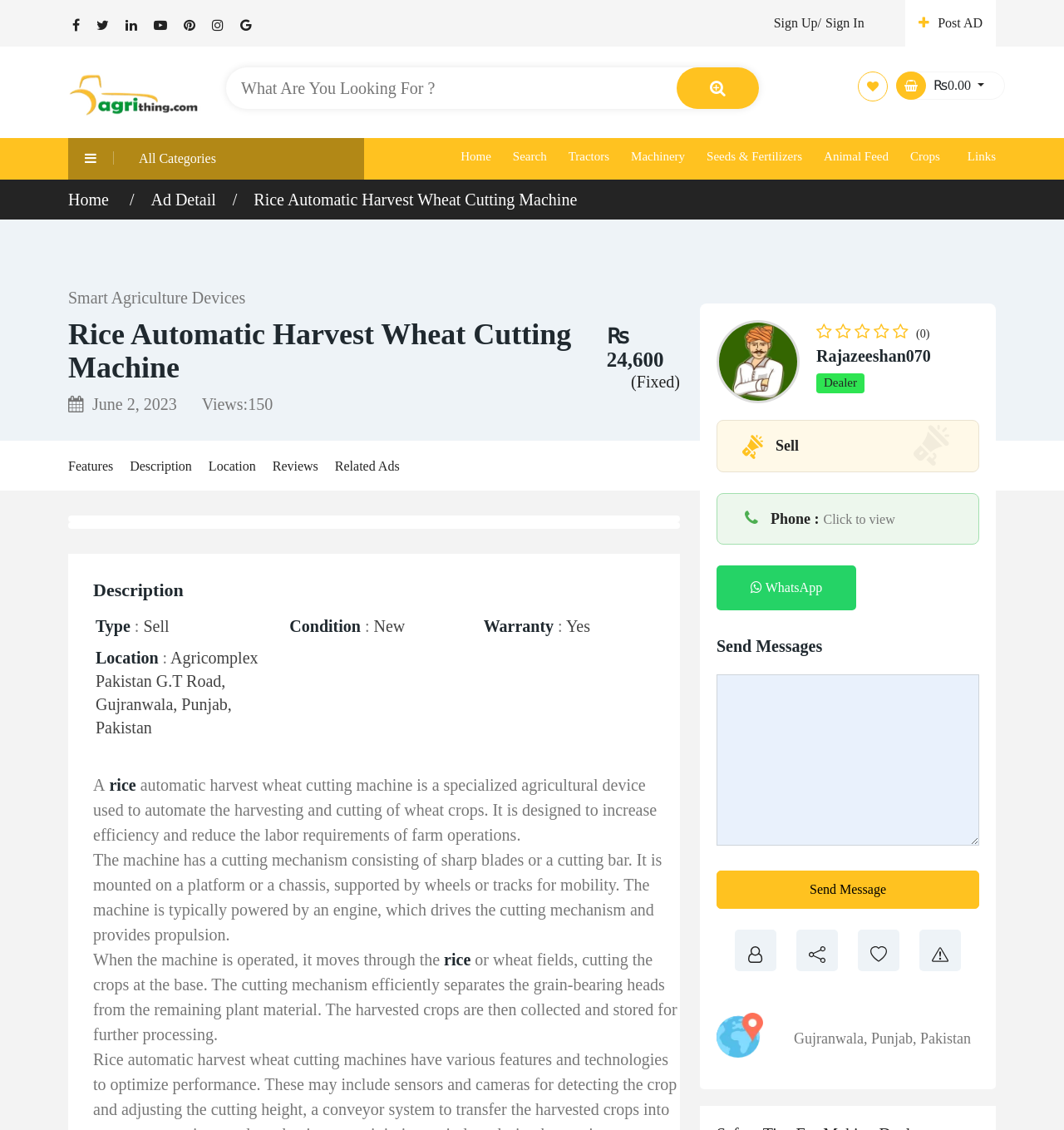Locate the coordinates of the bounding box for the clickable region that fulfills this instruction: "Search for something".

[0.212, 0.06, 0.713, 0.096]